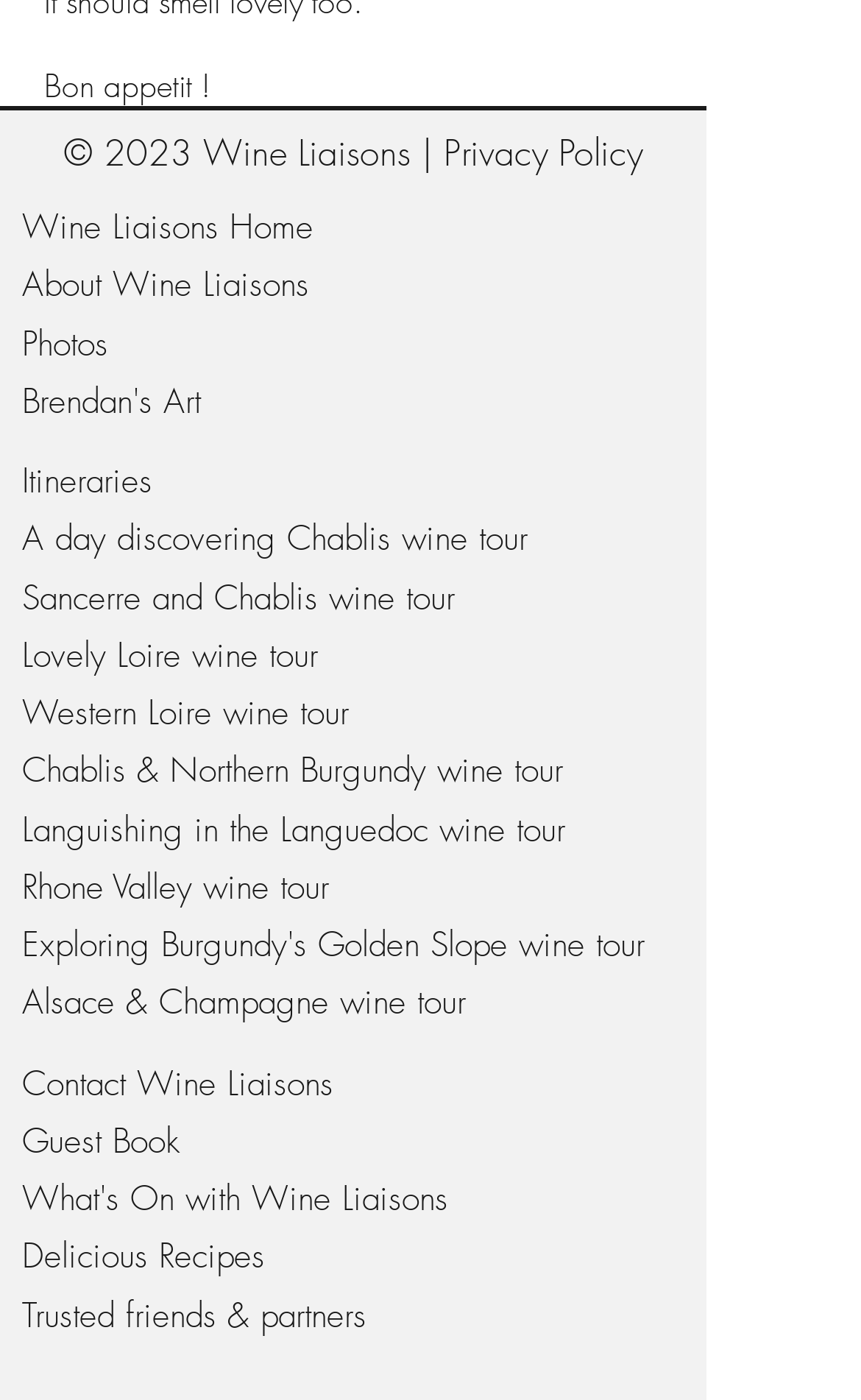Please provide a brief answer to the following inquiry using a single word or phrase:
How many wine tour links are available?

9